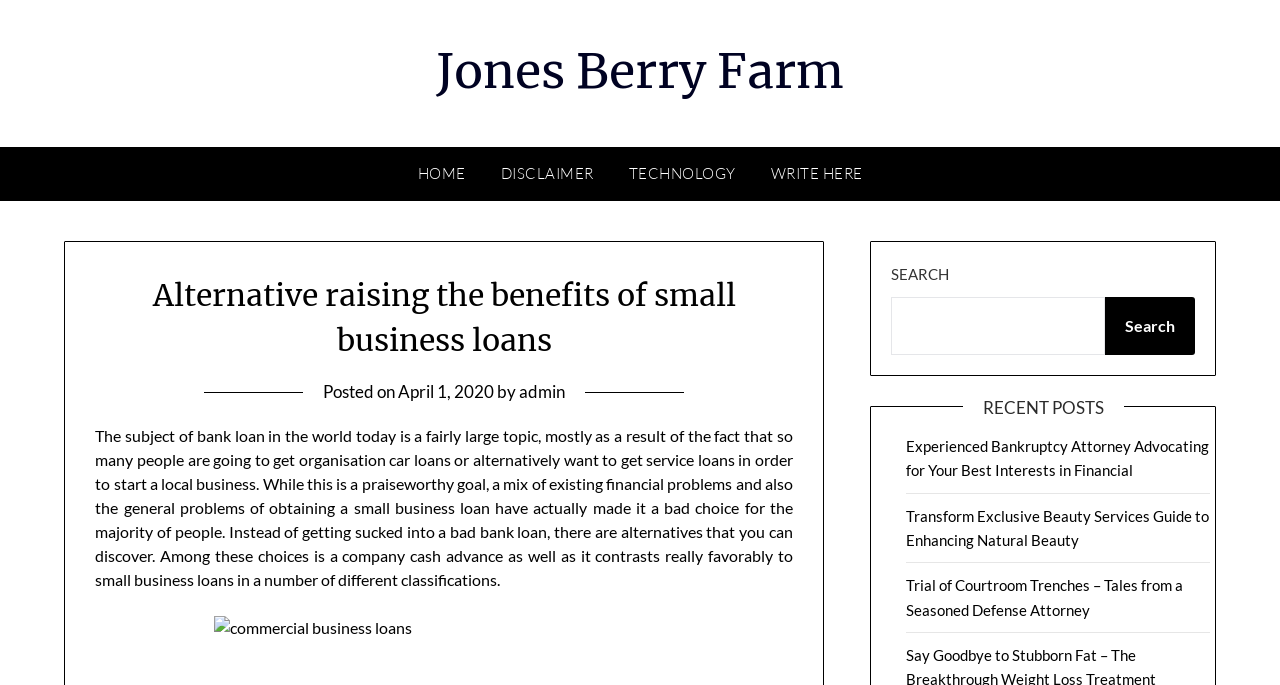Identify the bounding box for the UI element specified in this description: "Write here". The coordinates must be four float numbers between 0 and 1, formatted as [left, top, right, bottom].

[0.589, 0.215, 0.686, 0.294]